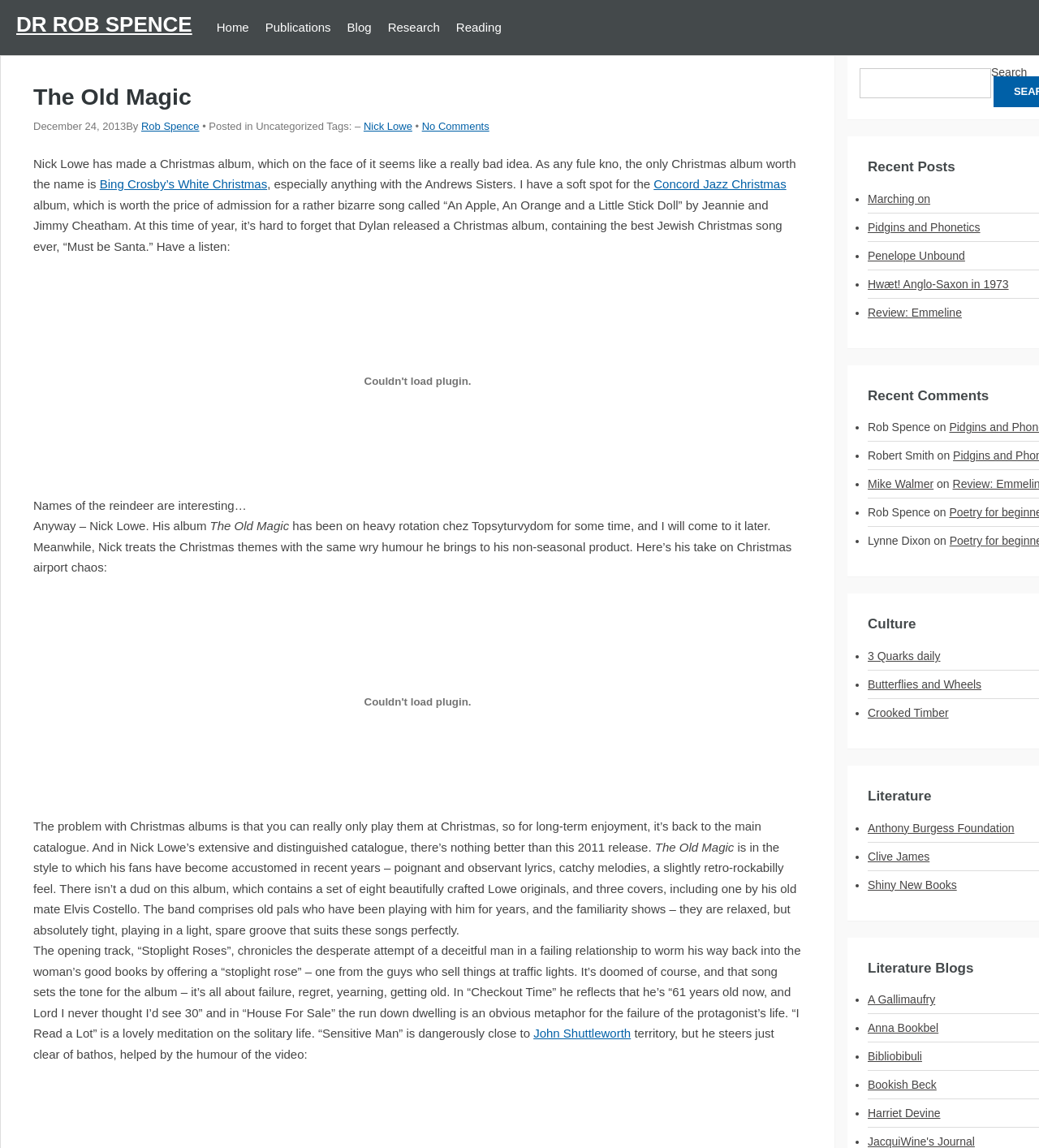Select the bounding box coordinates of the element I need to click to carry out the following instruction: "Check the 'Publications' page".

[0.255, 0.018, 0.318, 0.03]